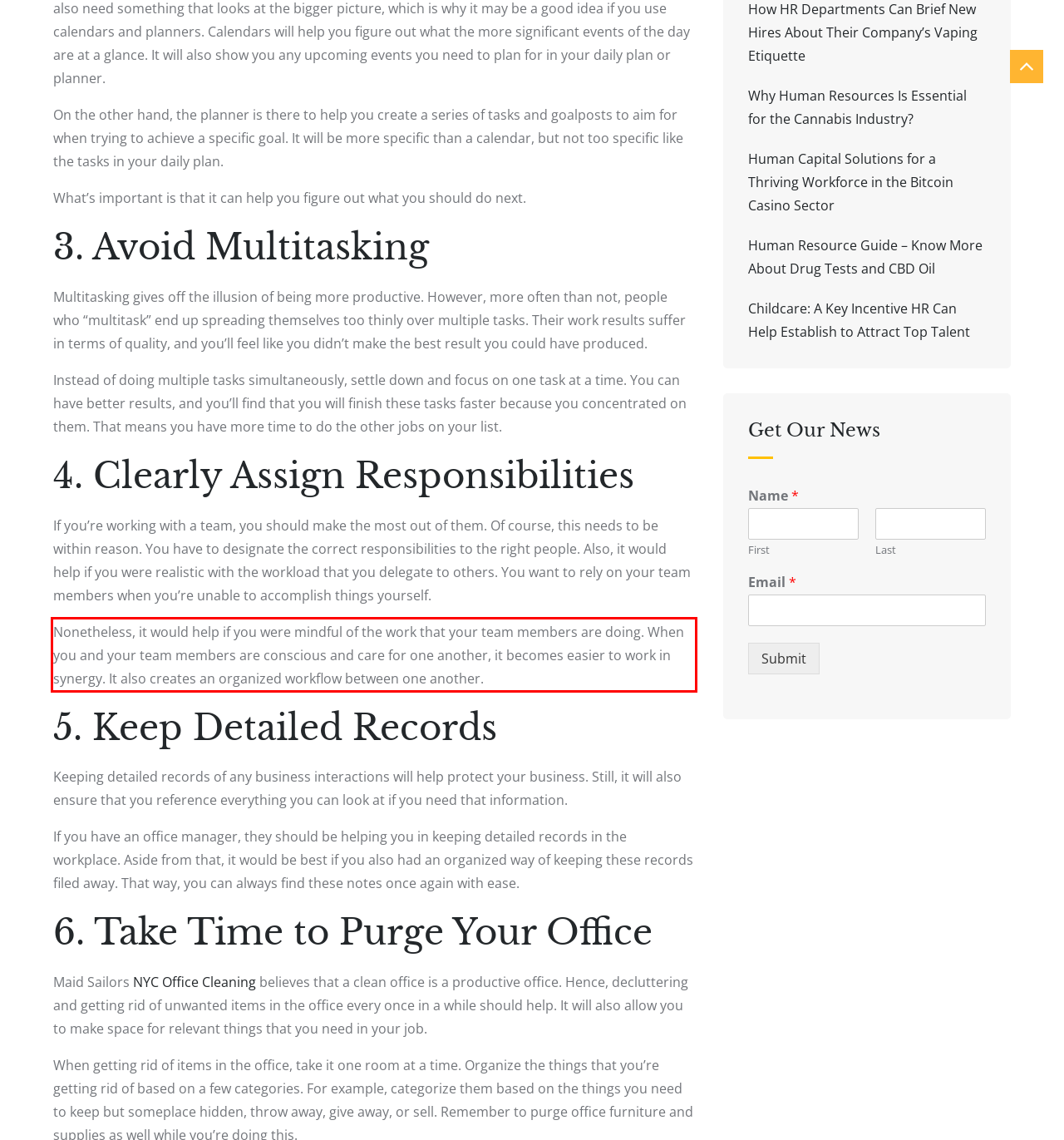You are provided with a screenshot of a webpage that includes a red bounding box. Extract and generate the text content found within the red bounding box.

Nonetheless, it would help if you were mindful of the work that your team members are doing. When you and your team members are conscious and care for one another, it becomes easier to work in synergy. It also creates an organized workflow between one another.